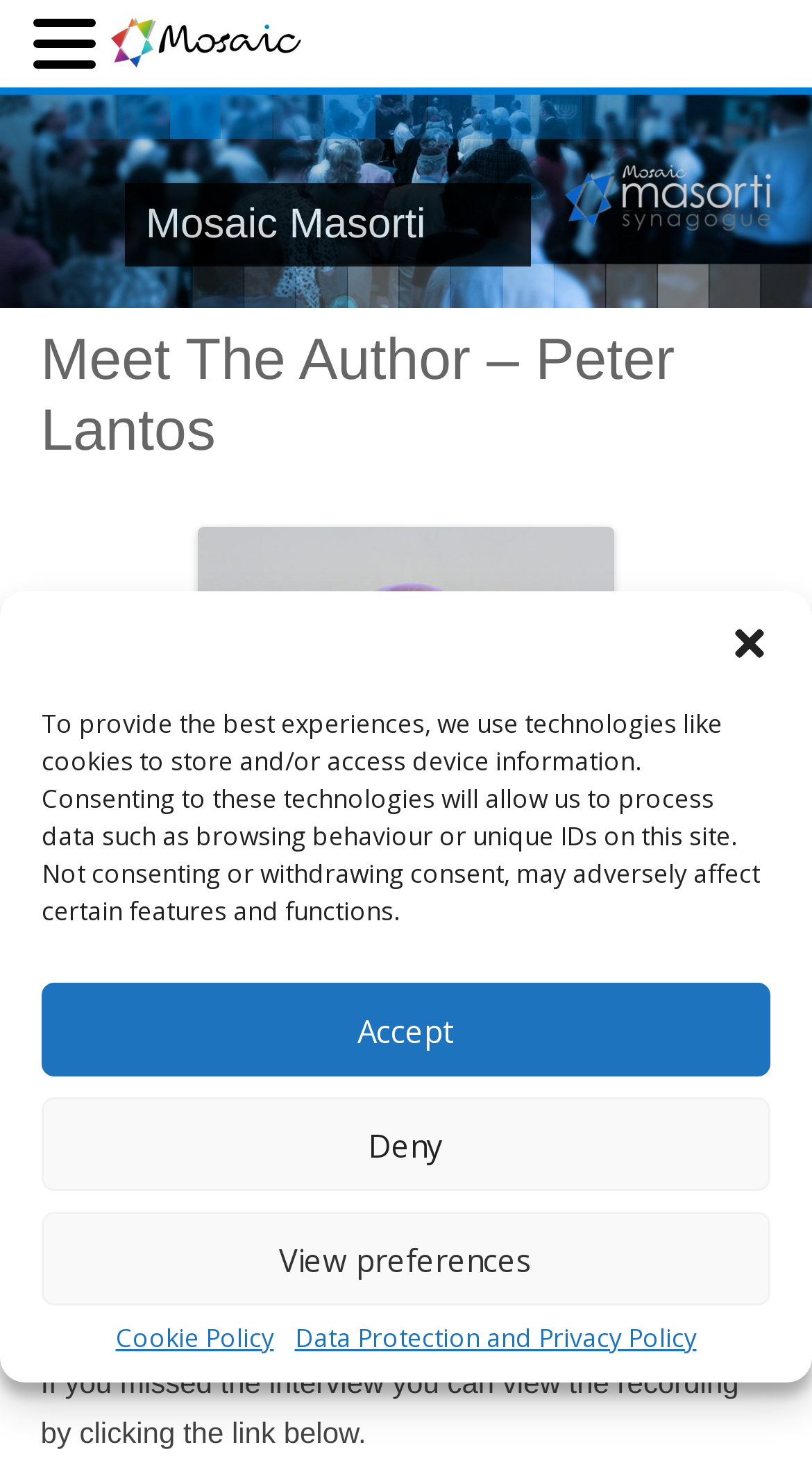Determine the bounding box coordinates of the section to be clicked to follow the instruction: "Go to the 'Meet The Author – Peter Lantos' page". The coordinates should be given as four float numbers between 0 and 1, formatted as [left, top, right, bottom].

[0.05, 0.222, 0.95, 0.318]